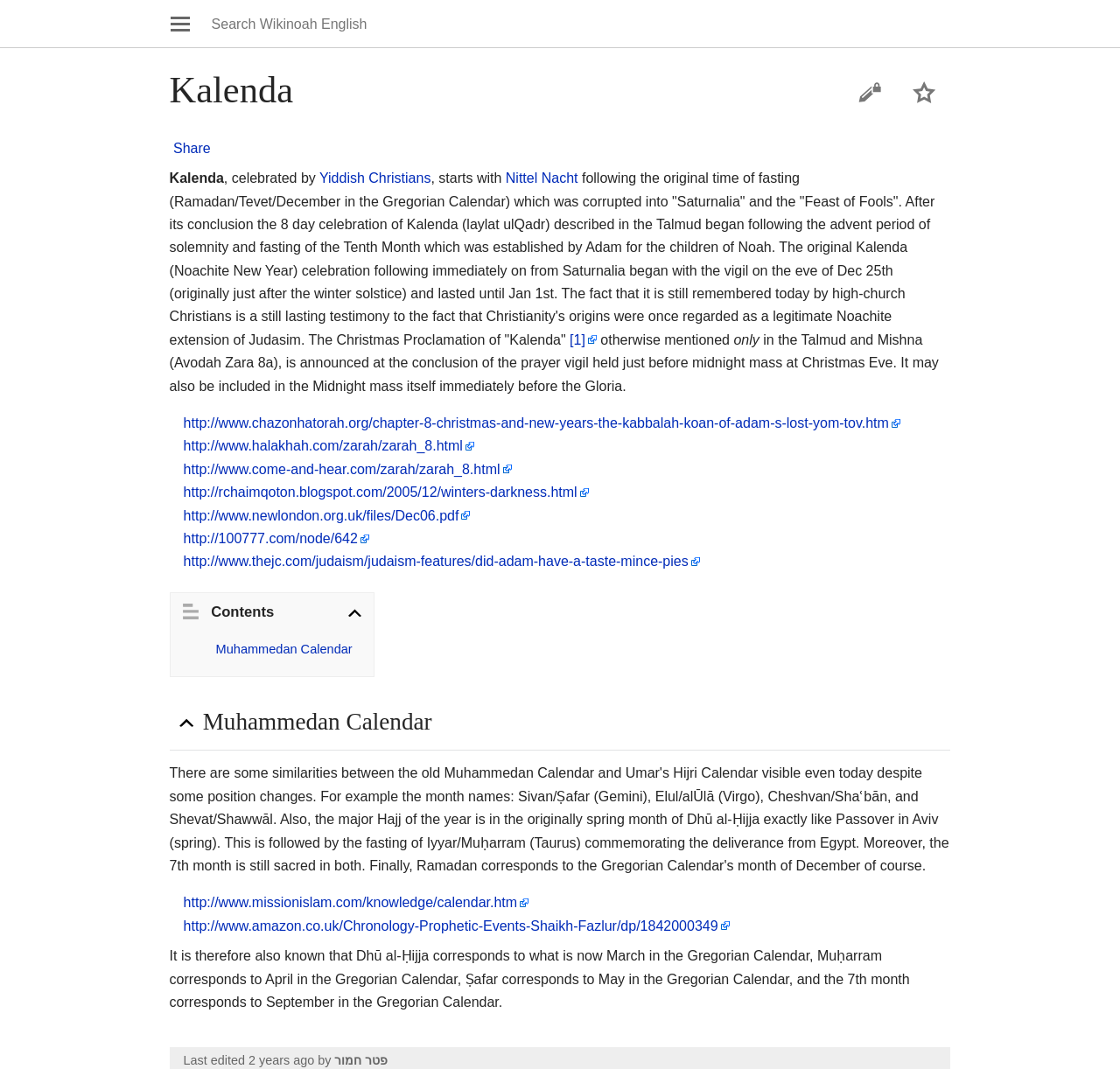What is the name of the celebration described on this webpage?
Based on the image, provide your answer in one word or phrase.

Kalenda